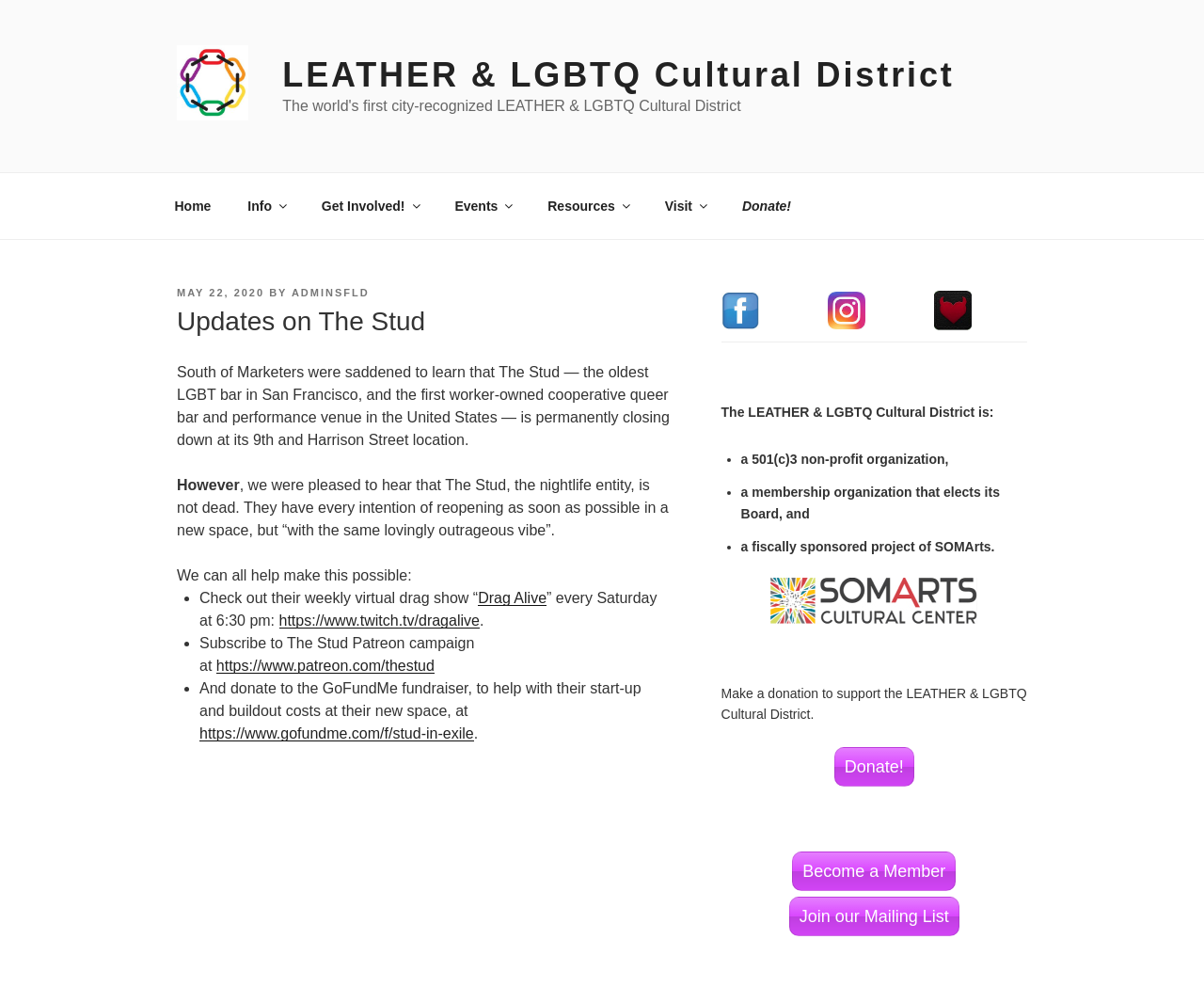Could you provide the bounding box coordinates for the portion of the screen to click to complete this instruction: "Explore the media section"?

None